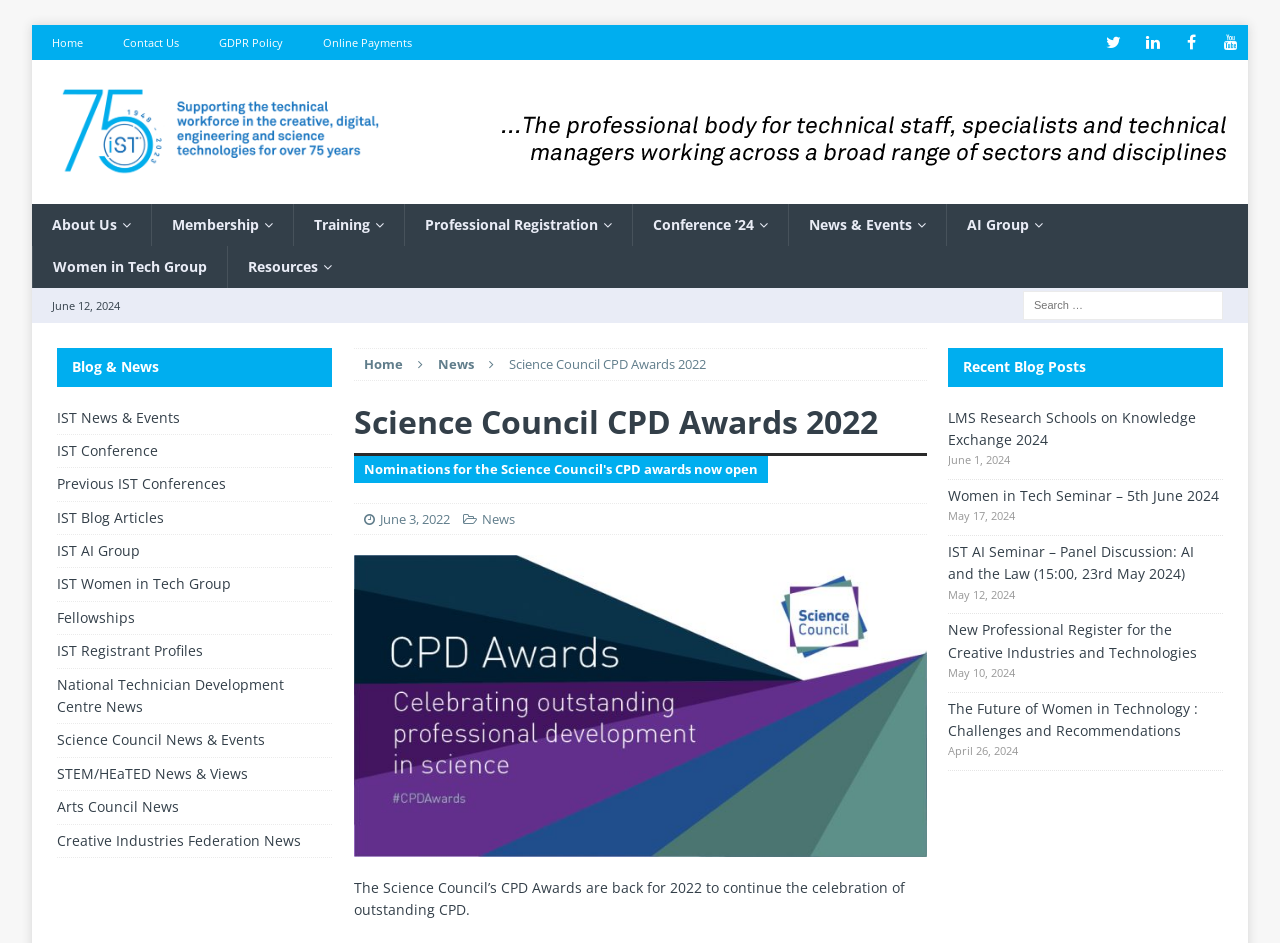Offer an extensive depiction of the webpage and its key elements.

The webpage is about the Science Council CPD Awards 2022, hosted by the Institute of Science & Technology (IST). At the top, there is a navigation menu with links to "Home", "Contact Us", "GDPR Policy", "Online Payments", and social media icons for Twitter, LinkedIn, Facebook, and YouTube. Below the navigation menu, there is an IST logo with a link to the IST homepage.

On the left side, there is a sidebar with links to various sections, including "About Us", "Membership", "Training", "Professional Registration", "Conference ’24", "News & Events", "AI Group", and "Resources". Below the sidebar, there is a search bar with a placeholder text "Search for:".

The main content area is divided into two sections. The top section has a heading "Science Council CPD Awards 2022" and a subheading "Nominations for the Science Council's CPD awards now open". There is also a link to "June 3, 2022" and a link to "News". Below this section, there is a paragraph of text describing the CPD Awards.

The bottom section is divided into two columns. The left column has a heading "Blog & News" and lists several links to news articles and blog posts, including "IST News & Events", "IST Conference", and "IST AI Group". The right column has a heading "Recent Blog Posts" and lists several recent blog posts with links, including "LMS Research Schools on Knowledge Exchange 2024" and "Women in Tech Seminar – 5th June 2024". Each blog post has a date listed below the title.